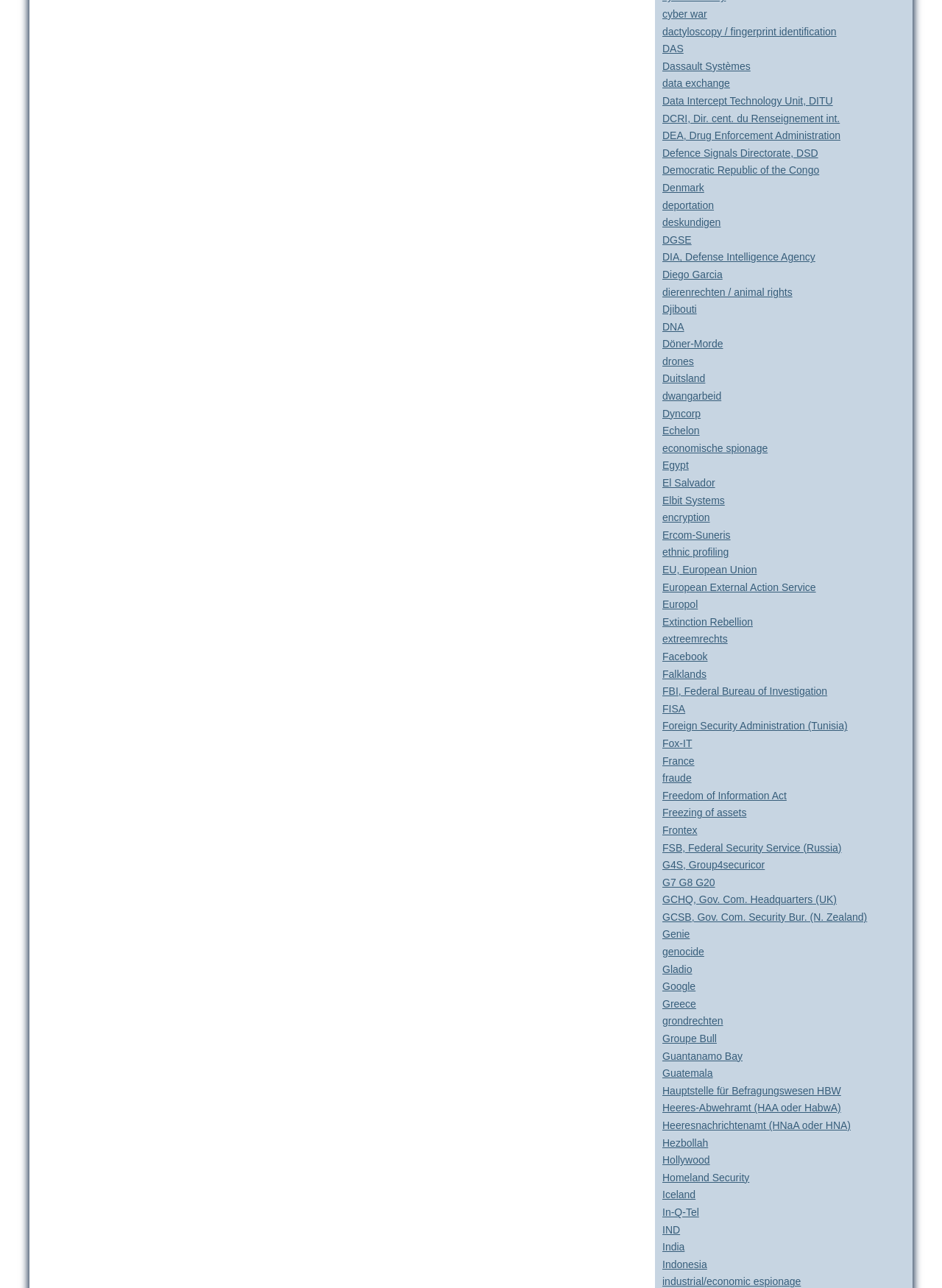Provide the bounding box coordinates of the area you need to click to execute the following instruction: "click on cyber war".

[0.703, 0.006, 0.751, 0.015]